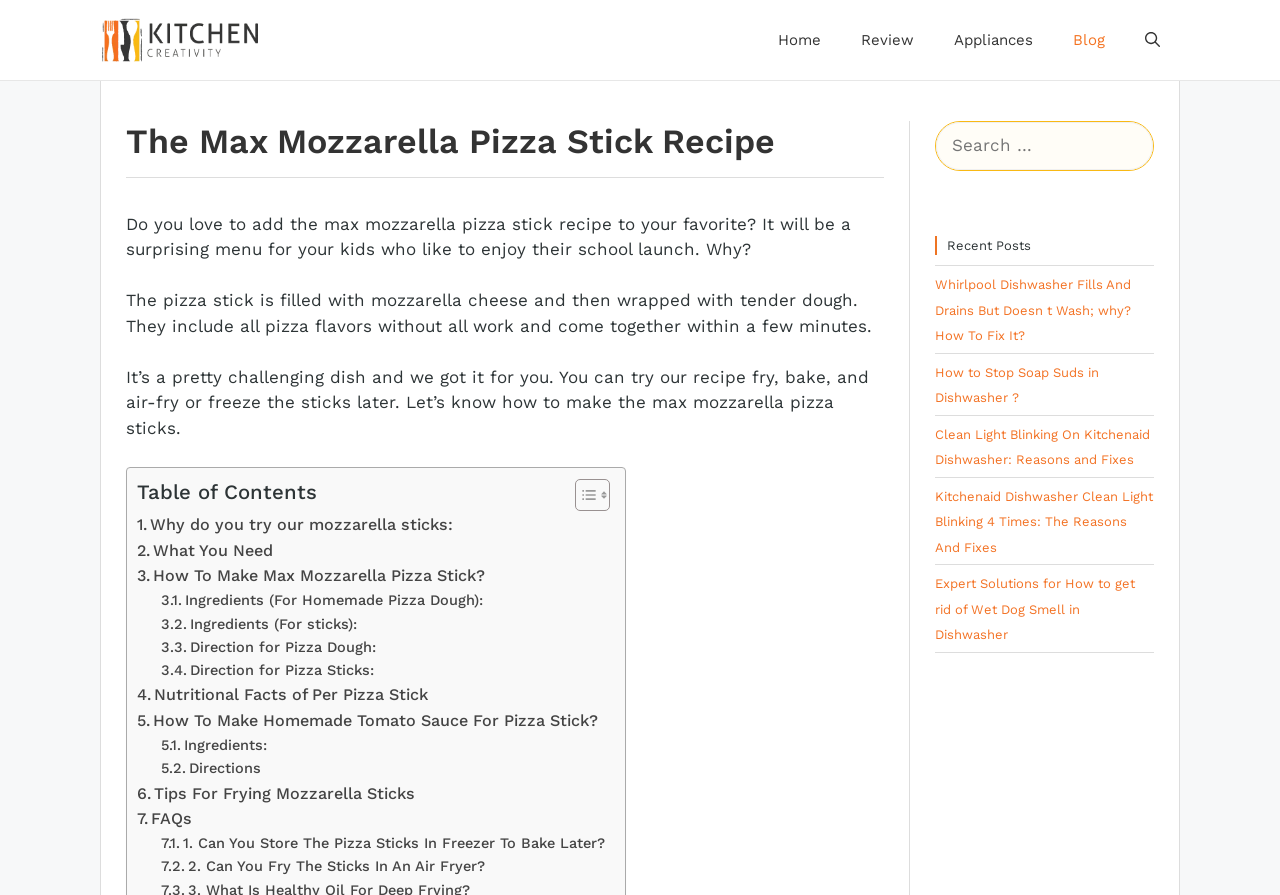Please find and provide the title of the webpage.

The Max Mozzarella Pizza Stick Recipe